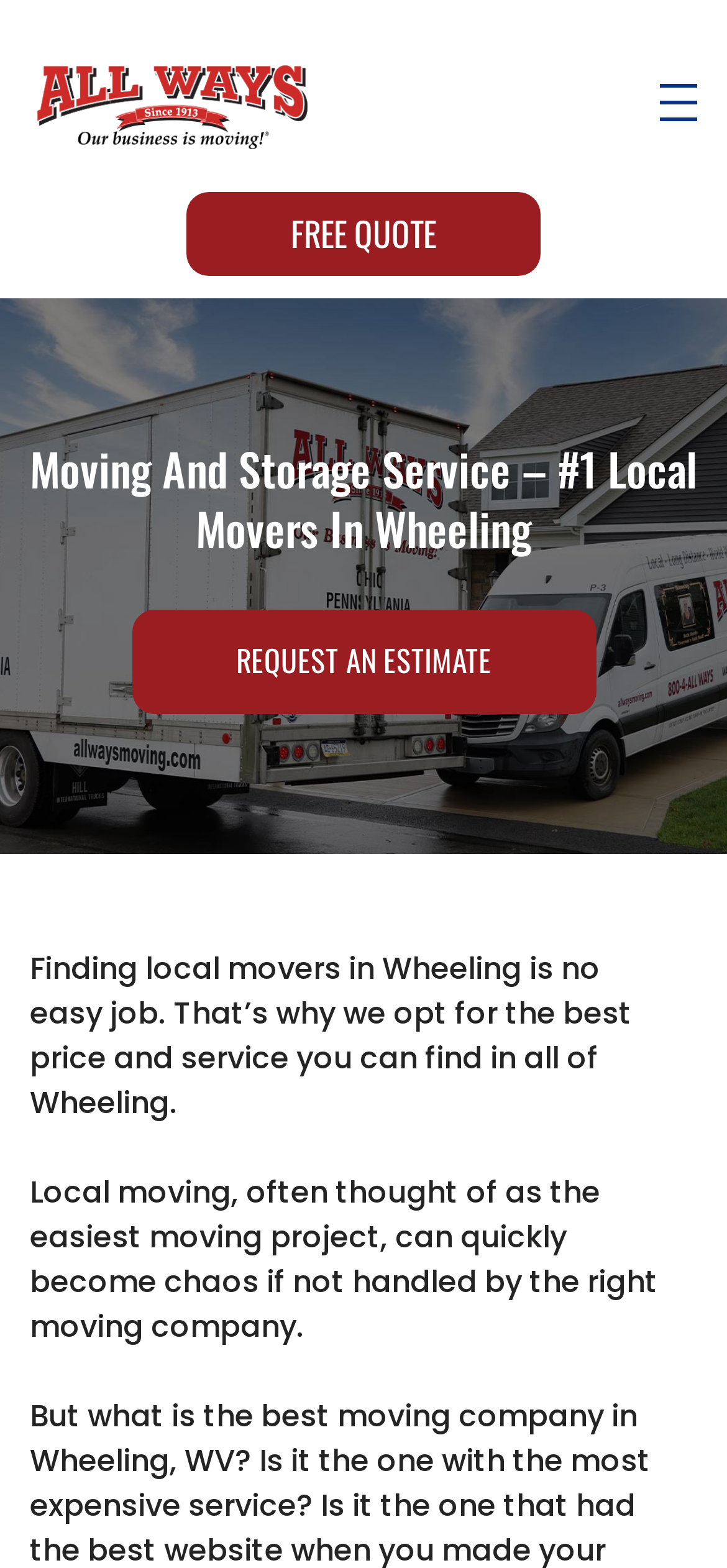What is the tone of the webpage's text?
Refer to the image and provide a thorough answer to the question.

The text on the webpage is informative and descriptive, providing information about the company's services and the importance of choosing the right moving company. The tone is professional and helpful, rather than promotional or sales-y.